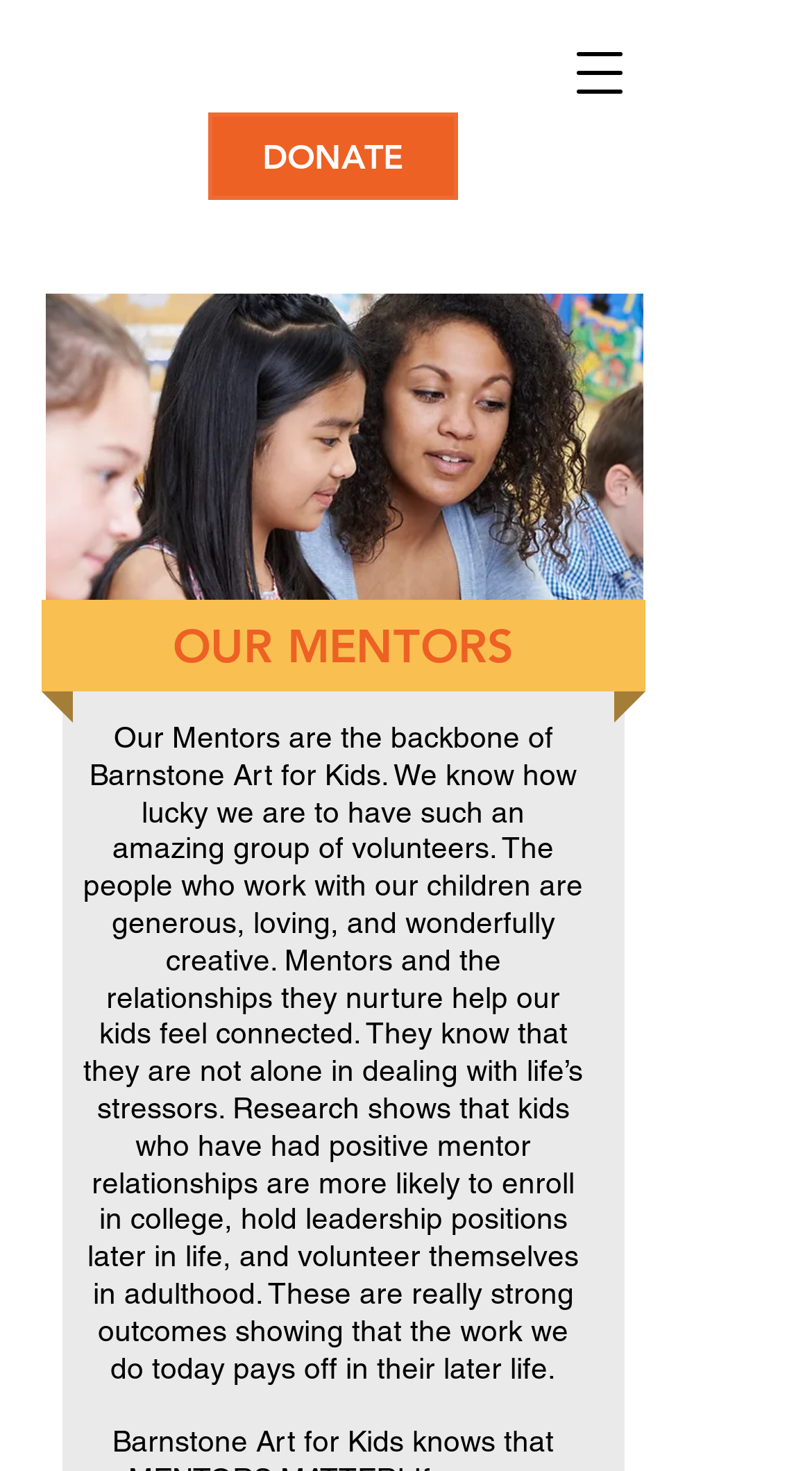Please determine the bounding box coordinates, formatted as (top-left x, top-left y, bottom-right x, bottom-right y), with all values as floating point numbers between 0 and 1. Identify the bounding box of the region described as: DONATE

[0.256, 0.076, 0.564, 0.136]